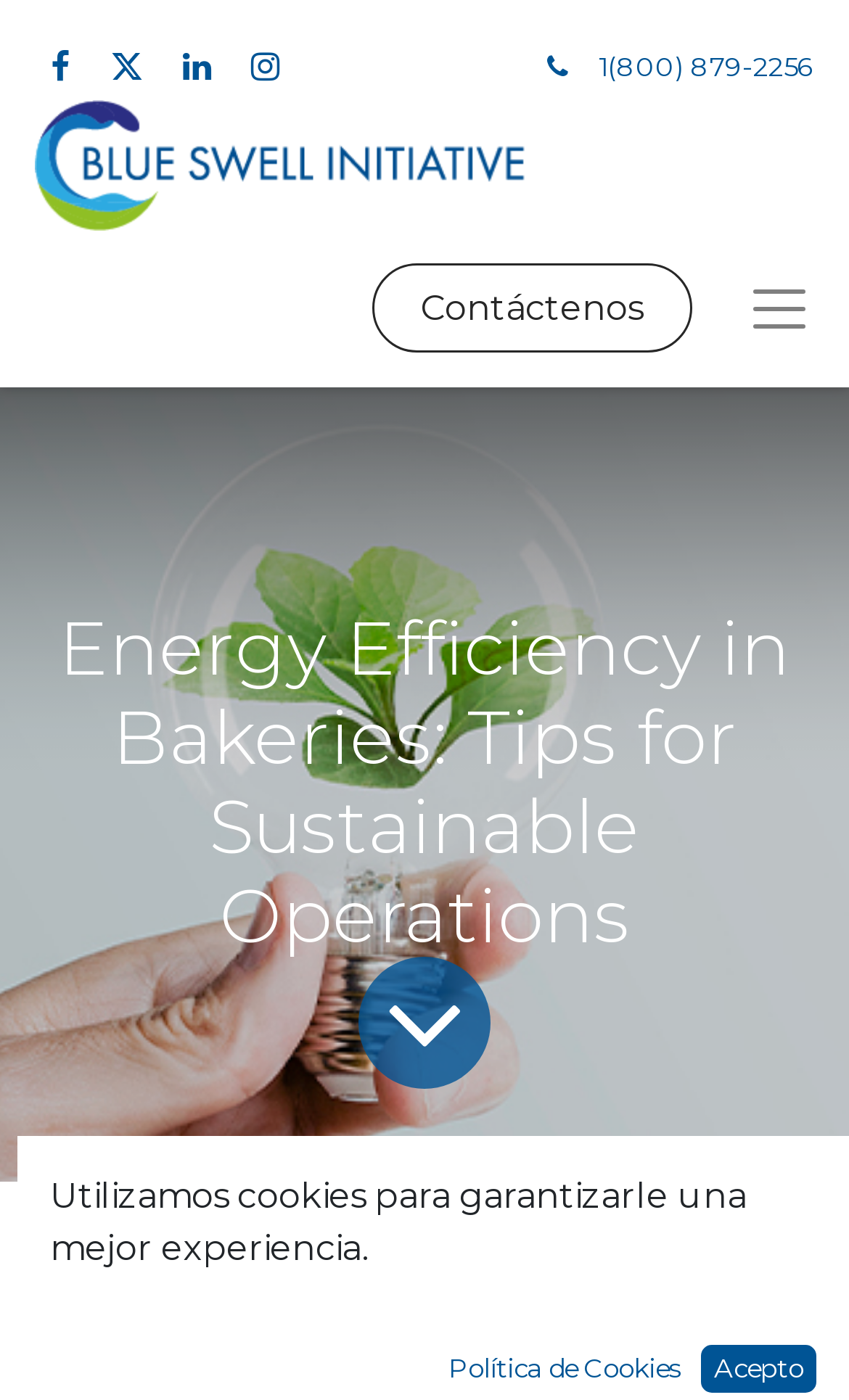Show me the bounding box coordinates of the clickable region to achieve the task as per the instruction: "Read the blog content".

[0.436, 0.691, 0.564, 0.769]